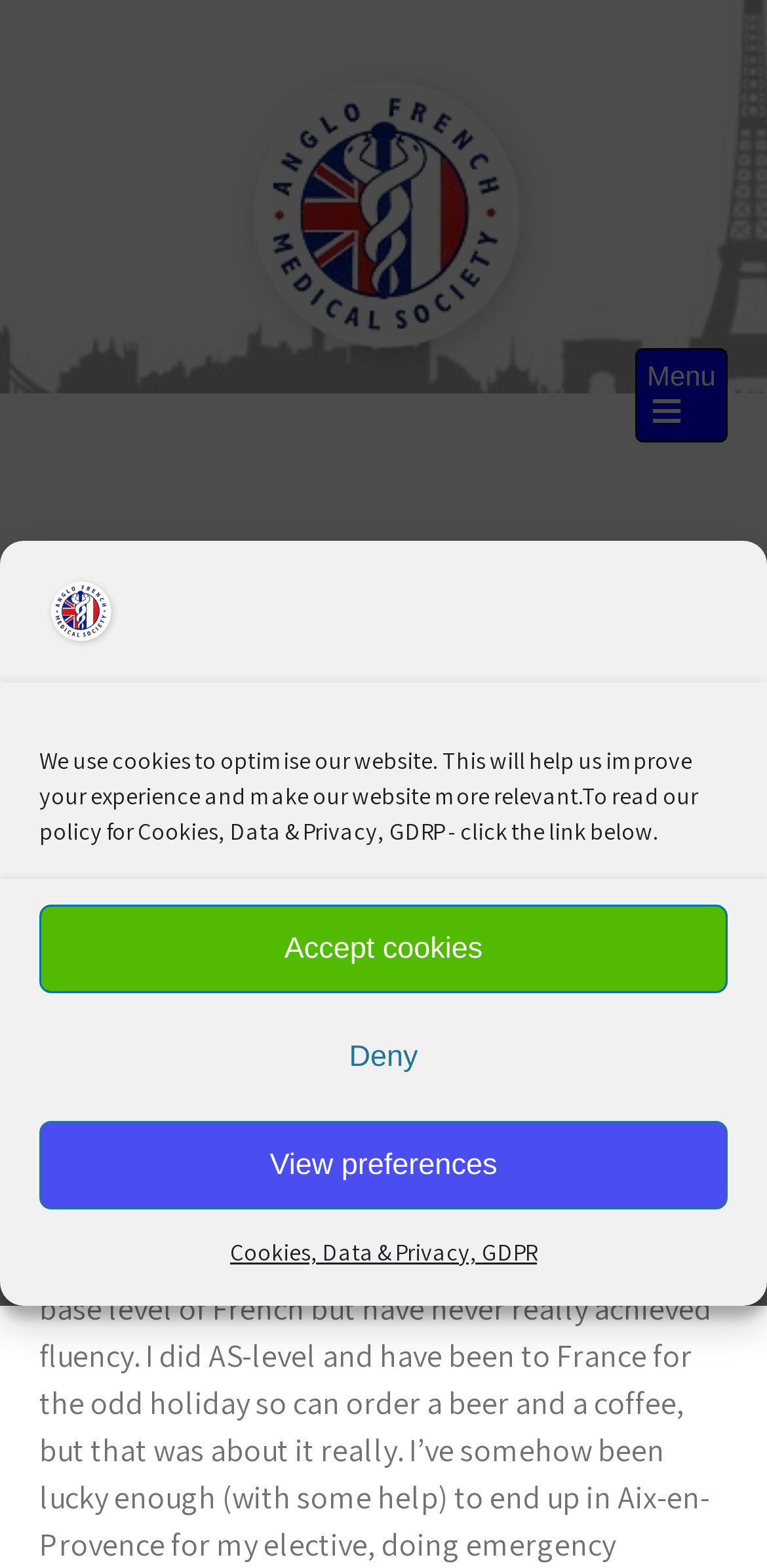Please specify the bounding box coordinates of the clickable section necessary to execute the following command: "Go to CONTACT page".

None